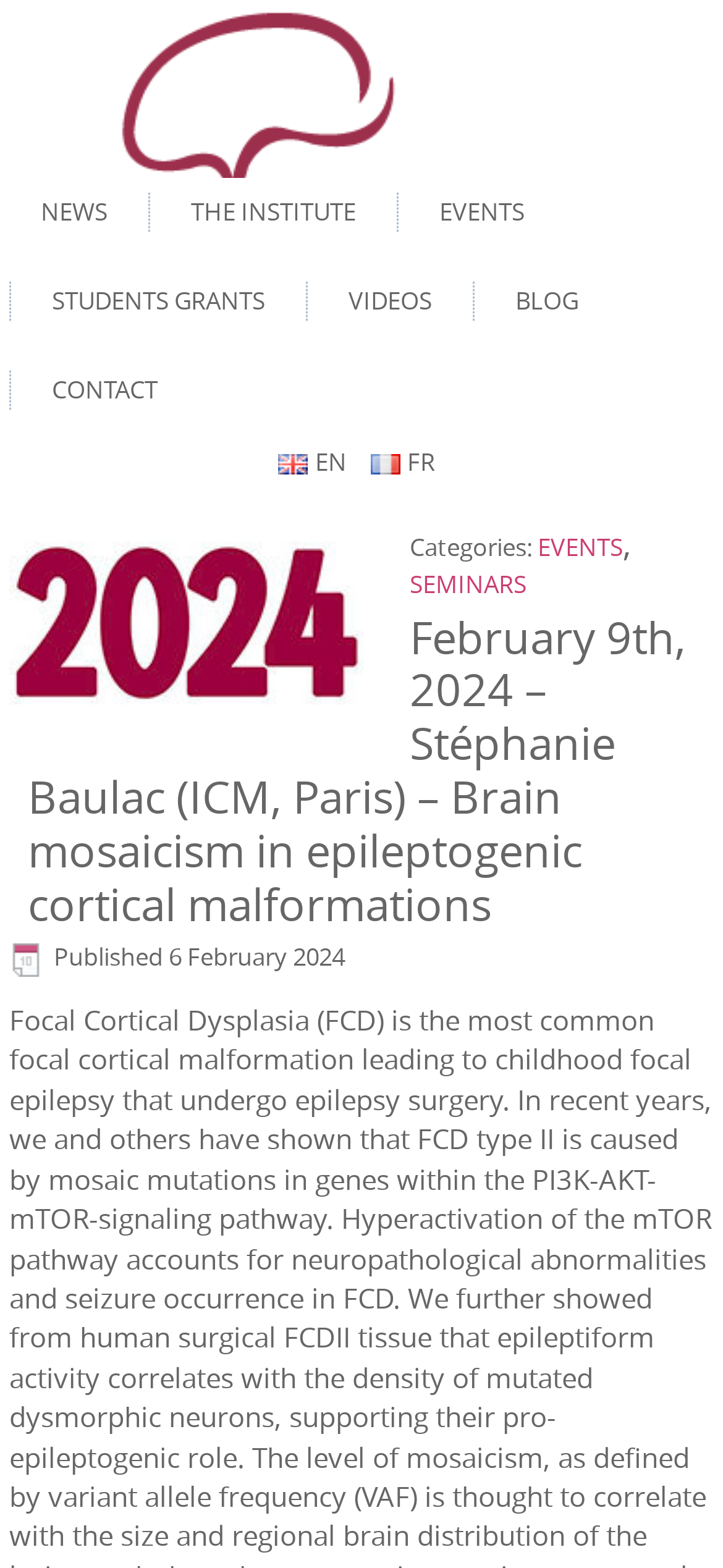Determine the bounding box coordinates for the clickable element to execute this instruction: "Switch to French language". Provide the coordinates as four float numbers between 0 and 1, i.e., [left, top, right, bottom].

[0.513, 0.284, 0.602, 0.305]